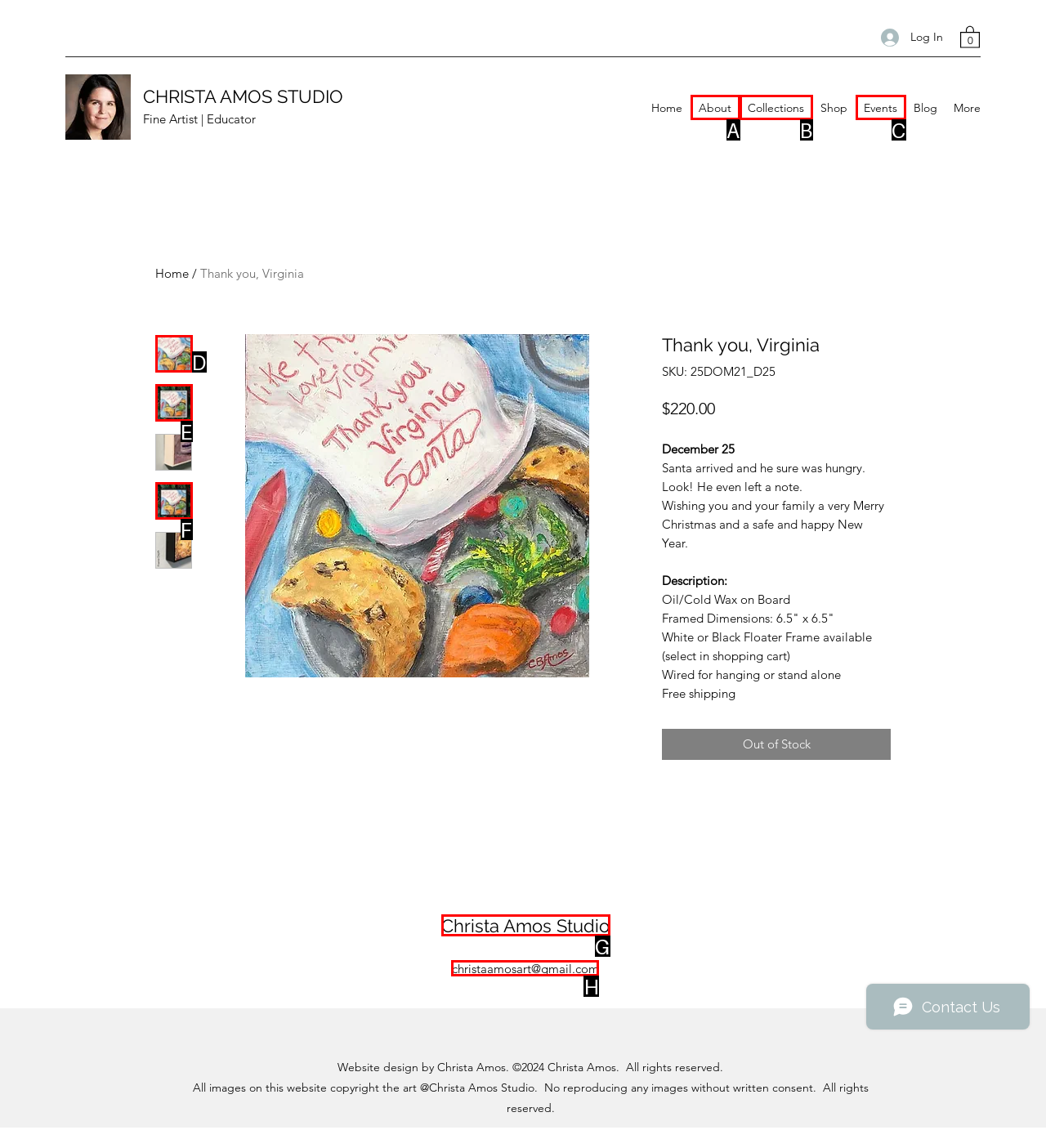From the options shown, which one fits the description: alt="Thumbnail: Thank you, Virginia"? Respond with the appropriate letter.

D